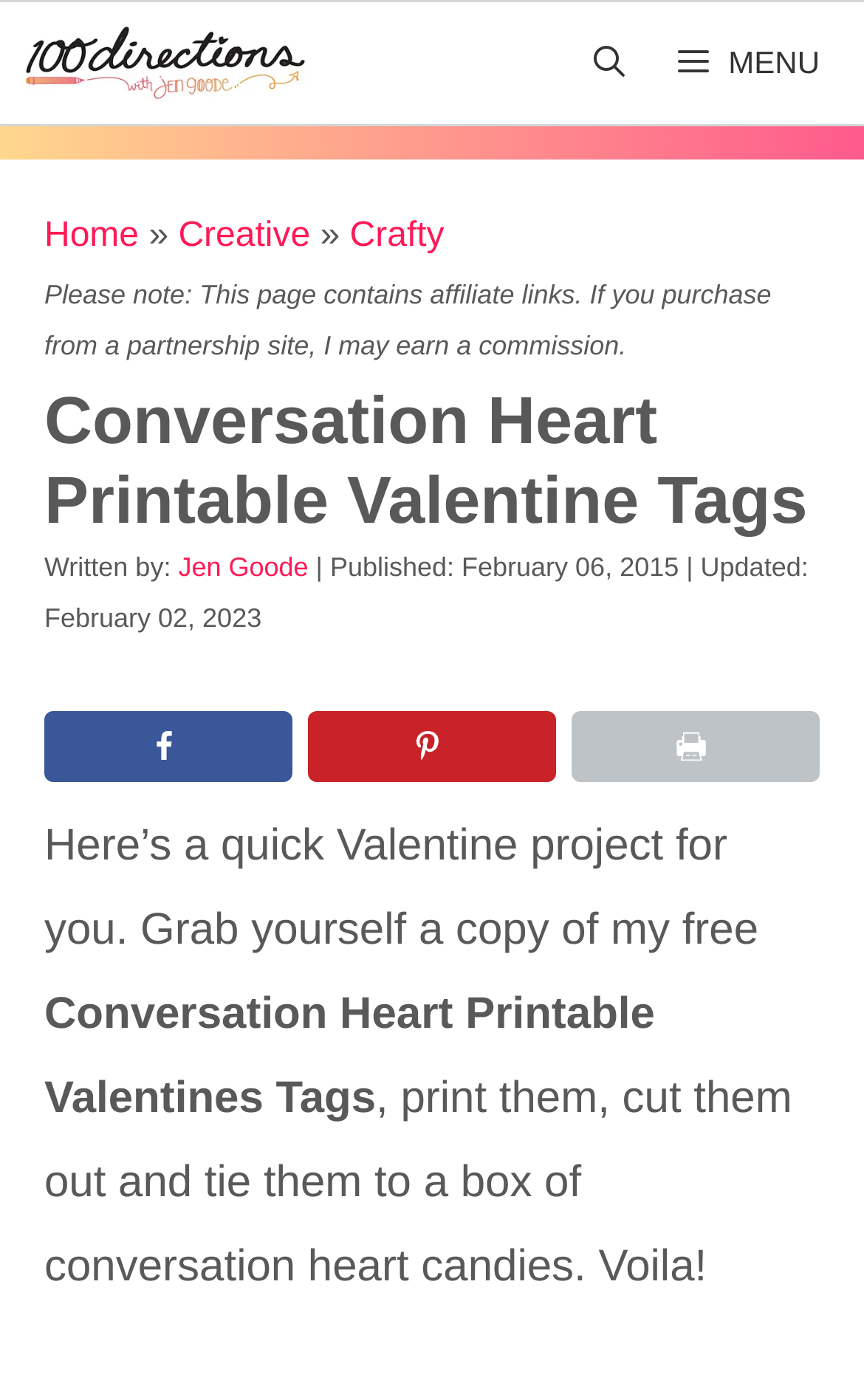Identify the bounding box of the HTML element described here: "aria-label="Open Search Bar"". Provide the coordinates as four float numbers between 0 and 1: [left, top, right, bottom].

[0.656, 0.002, 0.754, 0.089]